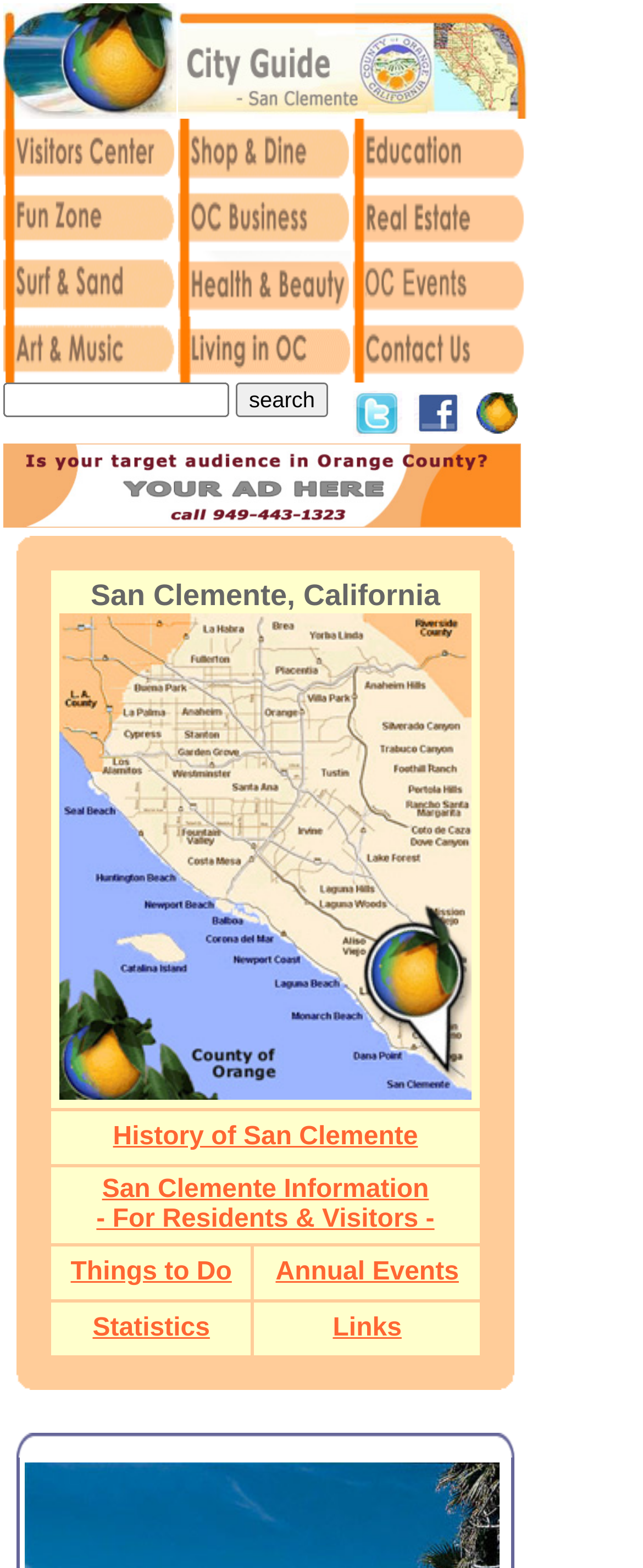Find the bounding box of the element with the following description: "American University of Phnom Penh". The coordinates must be four float numbers between 0 and 1, formatted as [left, top, right, bottom].

None